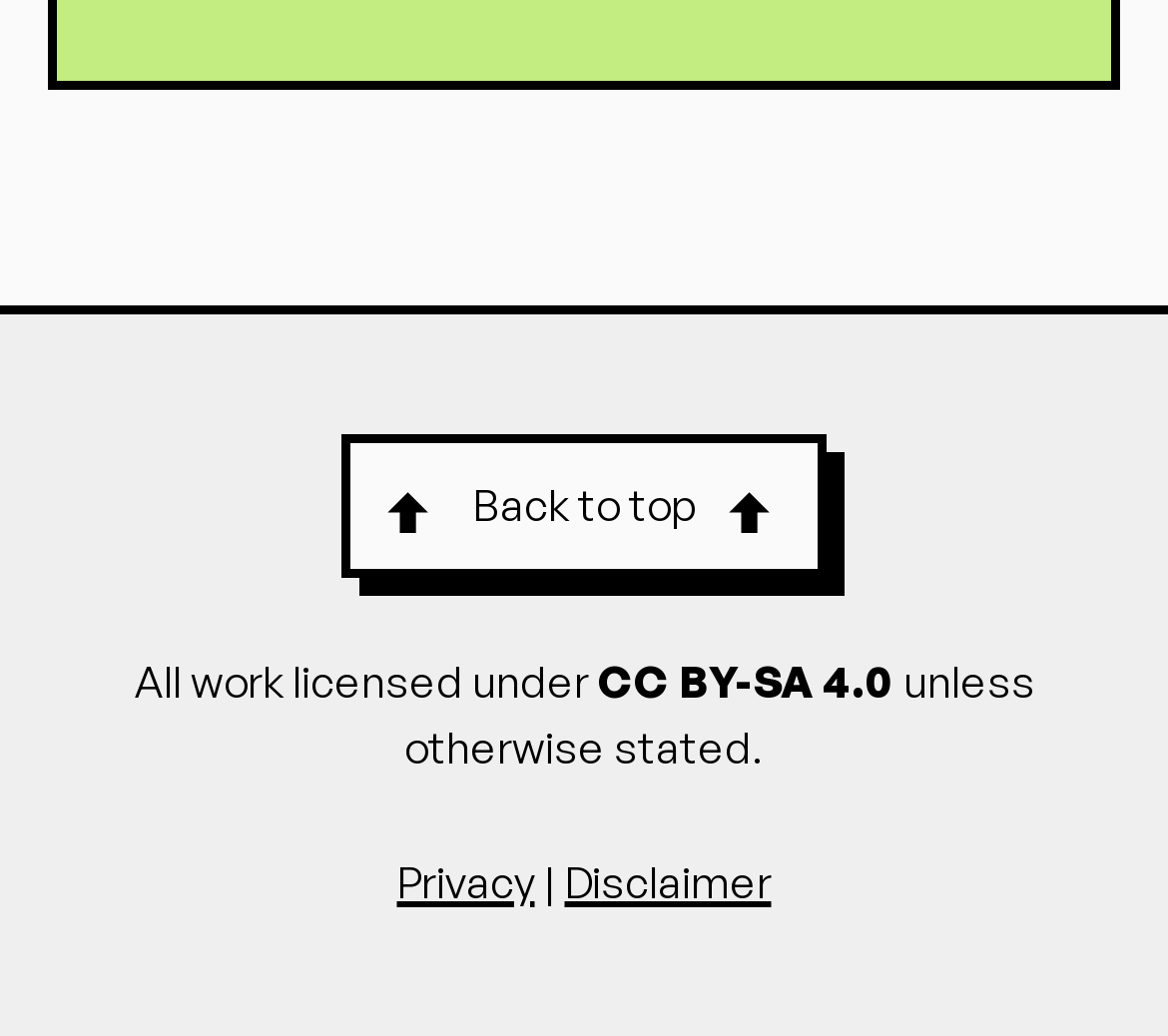Provide your answer in a single word or phrase: 
What is the separator between 'Privacy' and 'Disclaimer'?

|